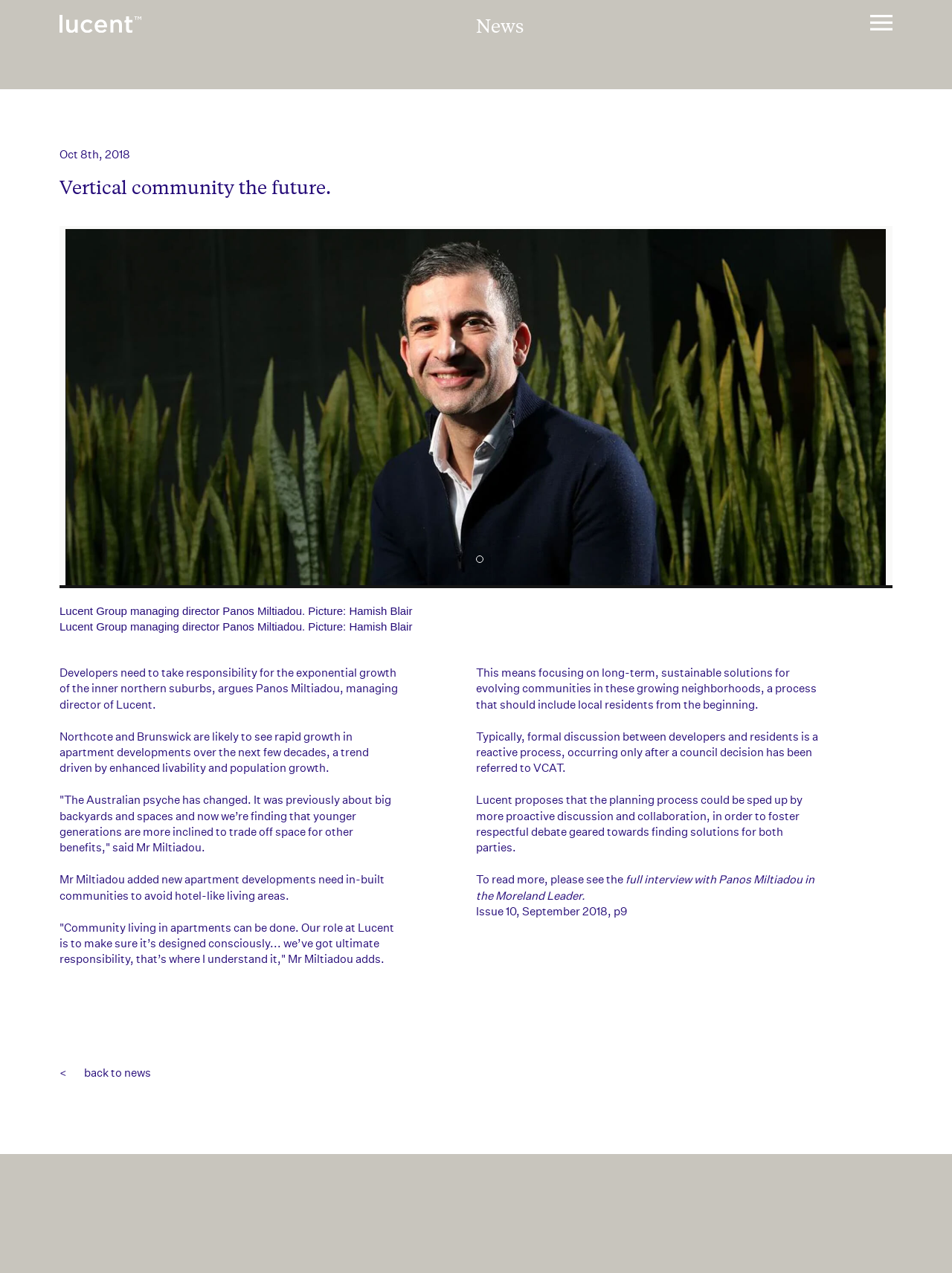Answer briefly with one word or phrase:
What is the award won by Lucent?

New Development Player of the Year